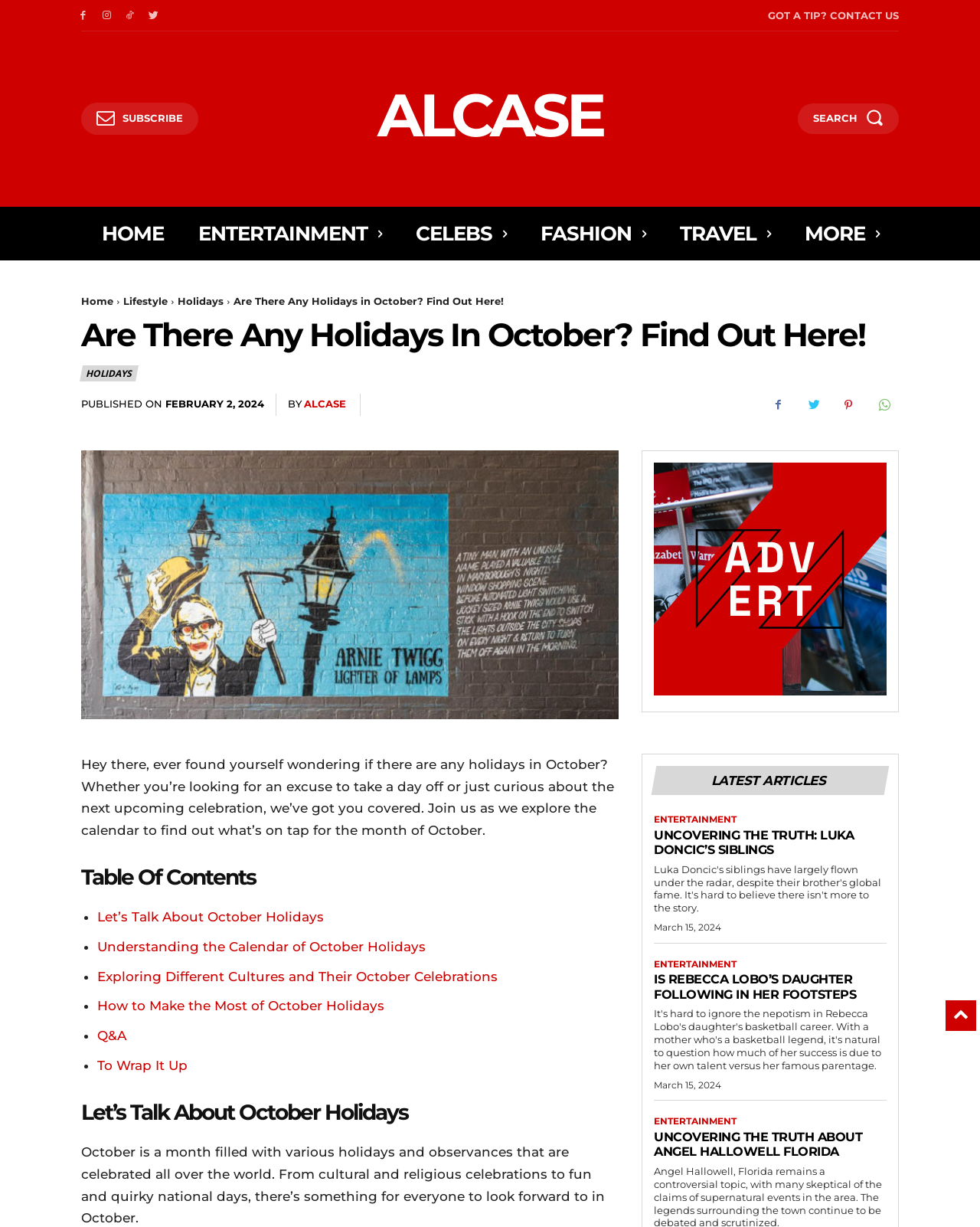Please specify the bounding box coordinates of the element that should be clicked to execute the given instruction: 'Click on the 'HOME' link'. Ensure the coordinates are four float numbers between 0 and 1, expressed as [left, top, right, bottom].

[0.104, 0.169, 0.167, 0.212]